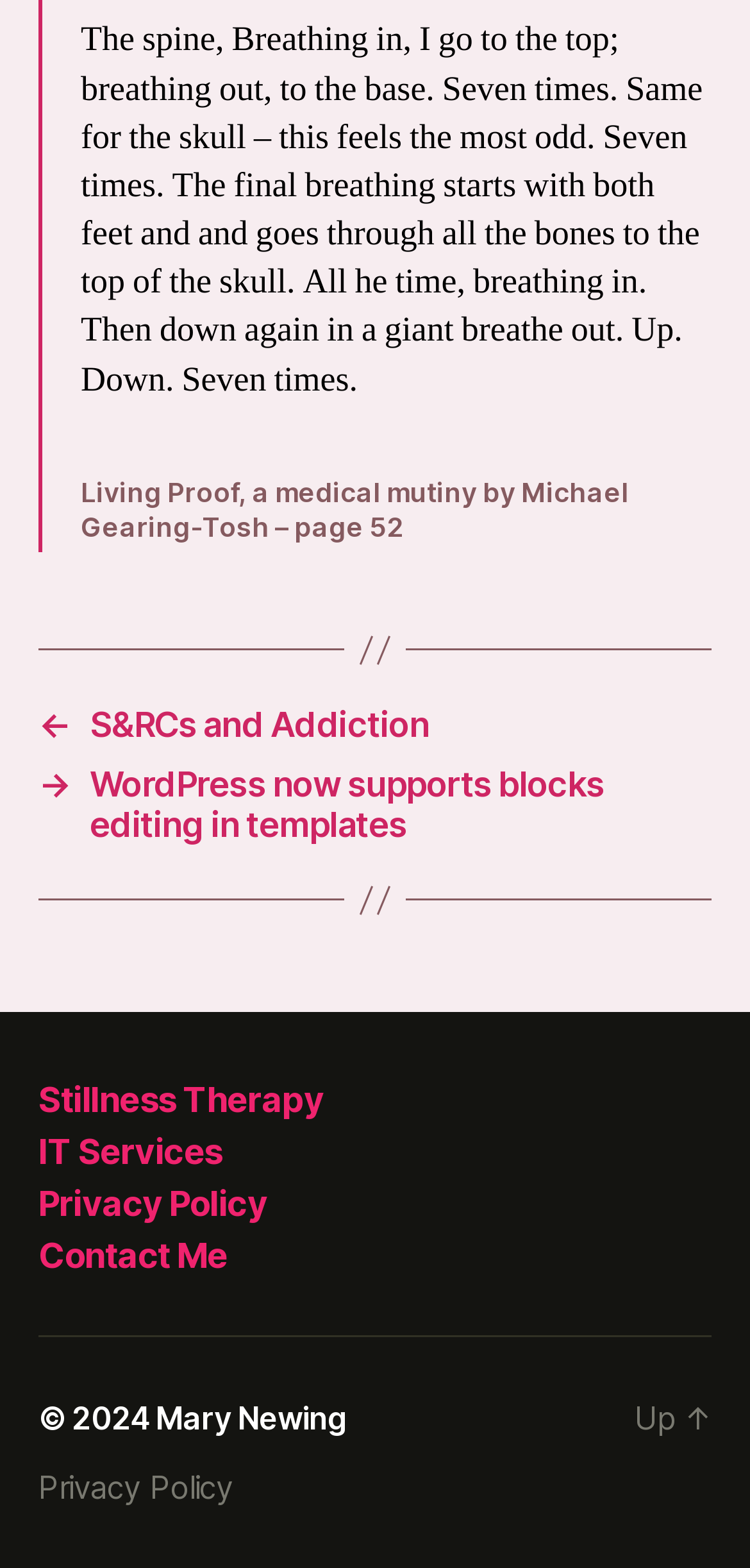Answer the question below in one word or phrase:
What is the author of the book 'Living Proof, a medical mutiny'? 

Michael Gearing-Tosh